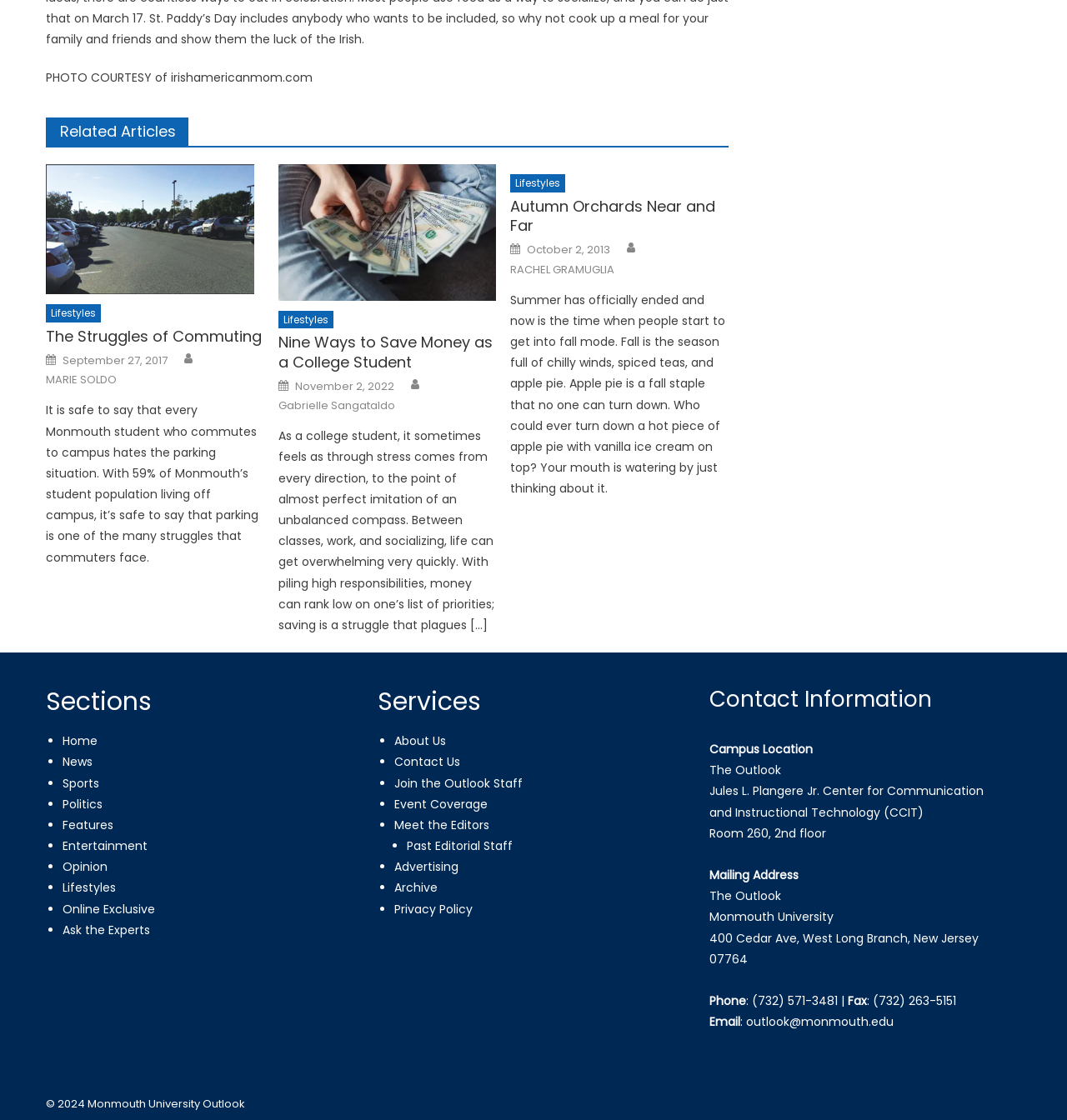Specify the bounding box coordinates of the area to click in order to follow the given instruction: "Read 'Nine Ways to Save Money as a College Student'."

[0.261, 0.147, 0.465, 0.268]